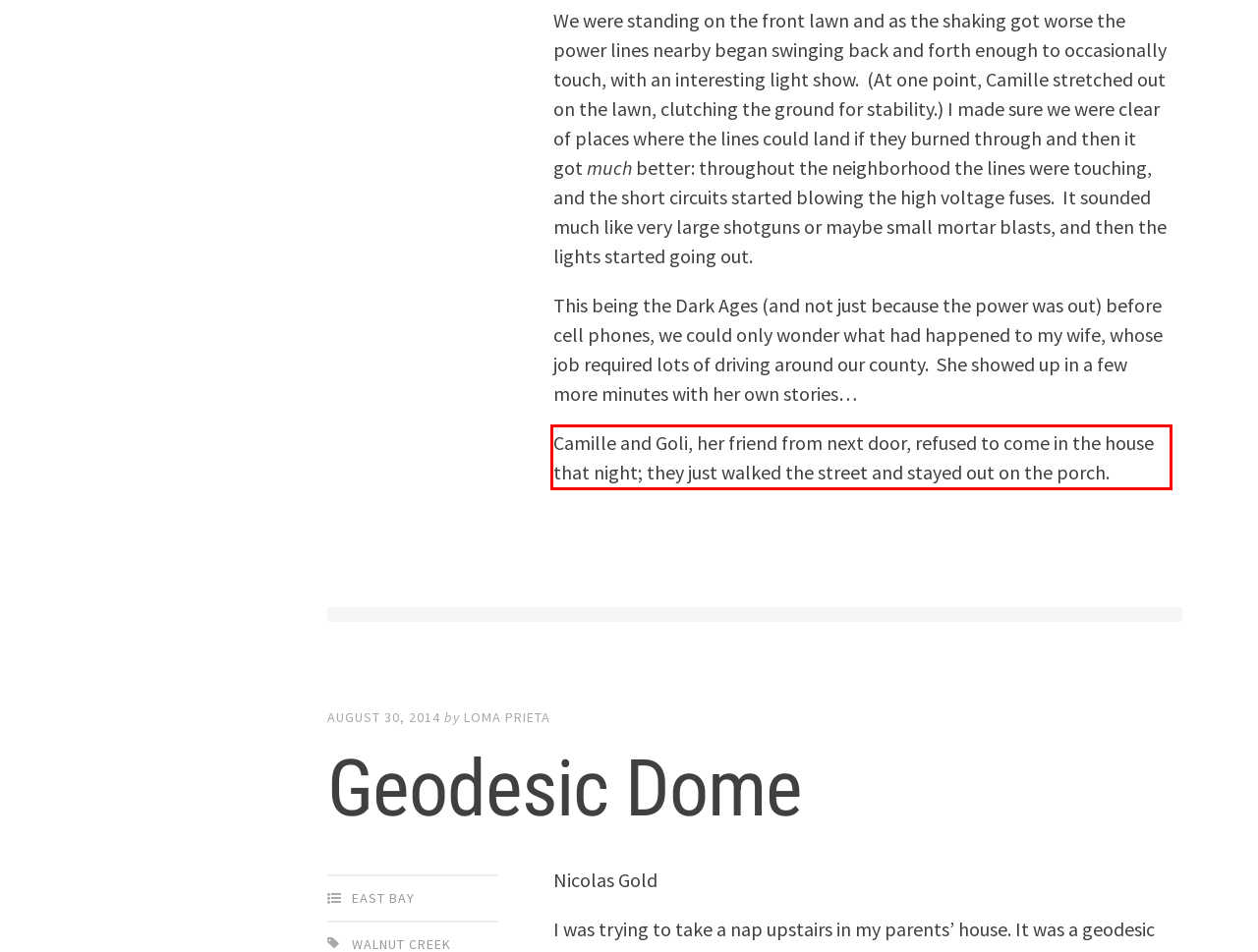Analyze the red bounding box in the provided webpage screenshot and generate the text content contained within.

Camille and Goli, her friend from next door, refused to come in the house that night; they just walked the street and stayed out on the porch.